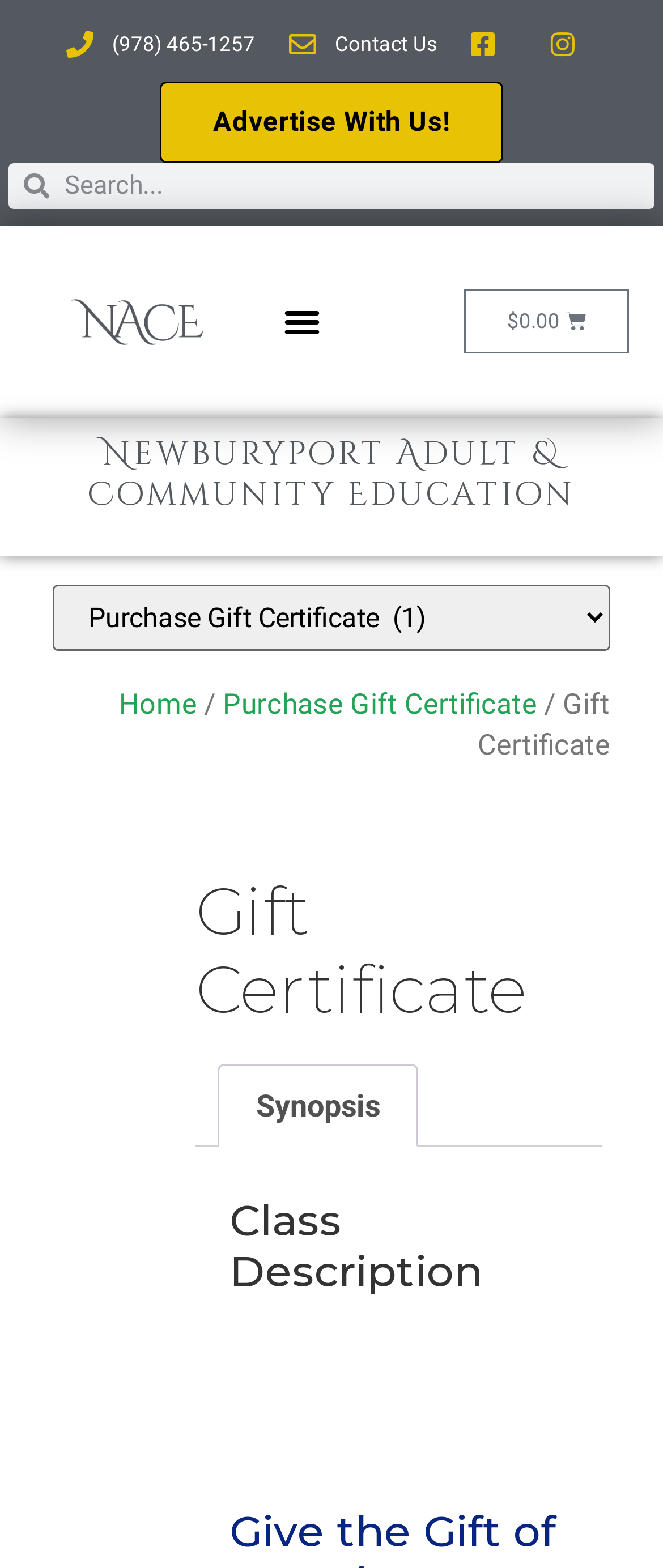Give an in-depth explanation of the webpage layout and content.

The webpage is focused on purchasing gift certificates for Newburyport Adult & Community Education. At the top left, there is a phone number "(978) 465-1257" and a "Contact Us" link. Next to them, there are two empty links. Below these elements, there is a "Advertise With Us!" link. 

On the top right, there is a search bar with a "Search" label. Below the search bar, the website's logo "Newburyport Adult & Community Education" is displayed as both a link and an image. A "Menu Toggle" button is located to the right of the logo. 

Further to the right, there is a cart link displaying a total of "$0.00". Below the cart link, there is a combobox with a popup menu. 

A breadcrumb navigation menu is located below the combobox, showing the path "Home / Purchase Gift Certificate / Gift Certificate". 

The main content of the webpage is divided into sections. The first section has a heading "Gift Certificate" and a tab list with a single tab "Synopsis" that is not selected. Below the tab list, there are two headings: "Class Description" and "NACE Gift Certificate". The latter has an image associated with it.